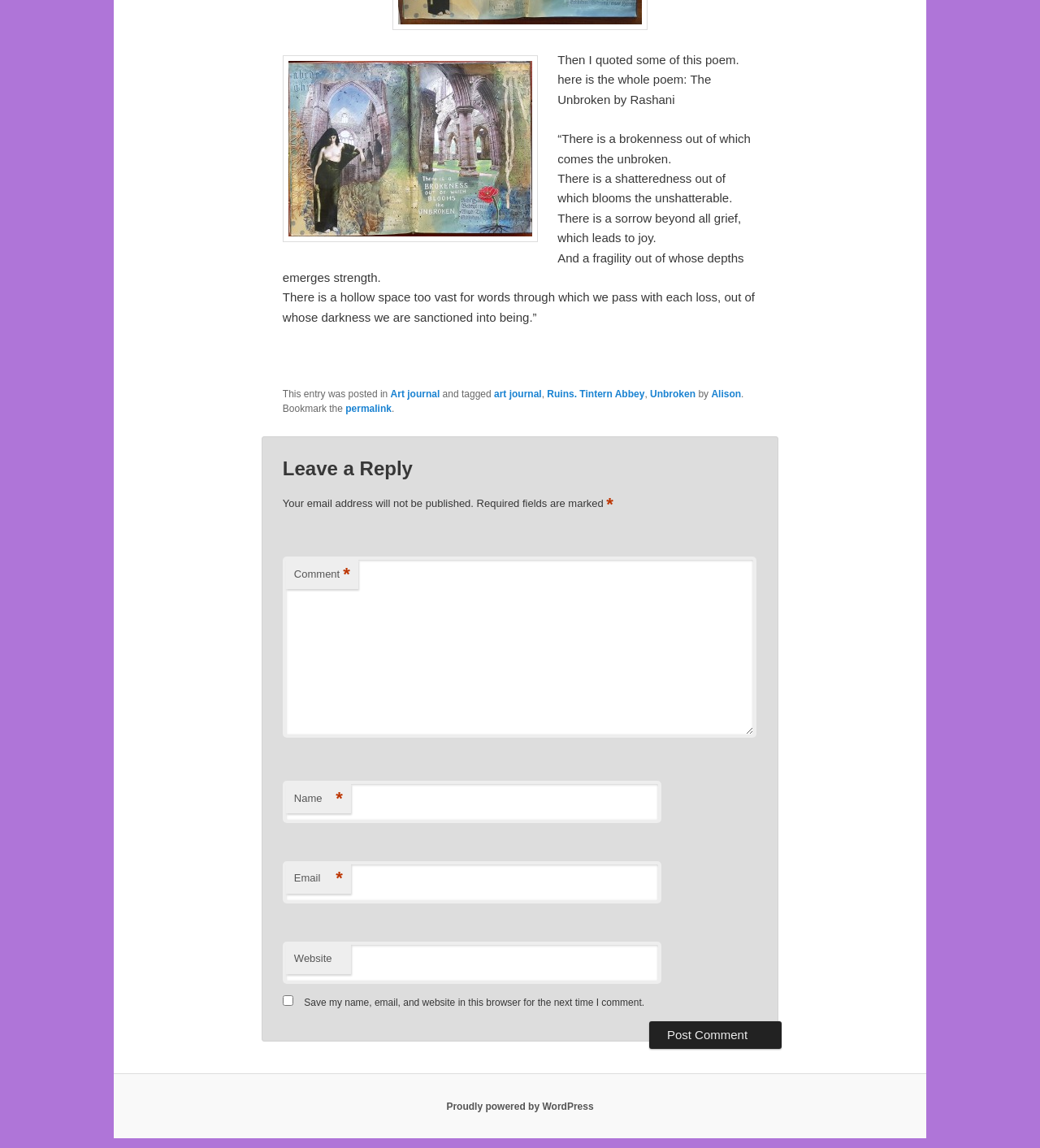What is the poem title mentioned in the webpage?
Look at the screenshot and provide an in-depth answer.

The poem title is mentioned in the second StaticText element, which says 'Then I quoted some of this poem. here is the whole poem: The Unbroken by Rashani'.